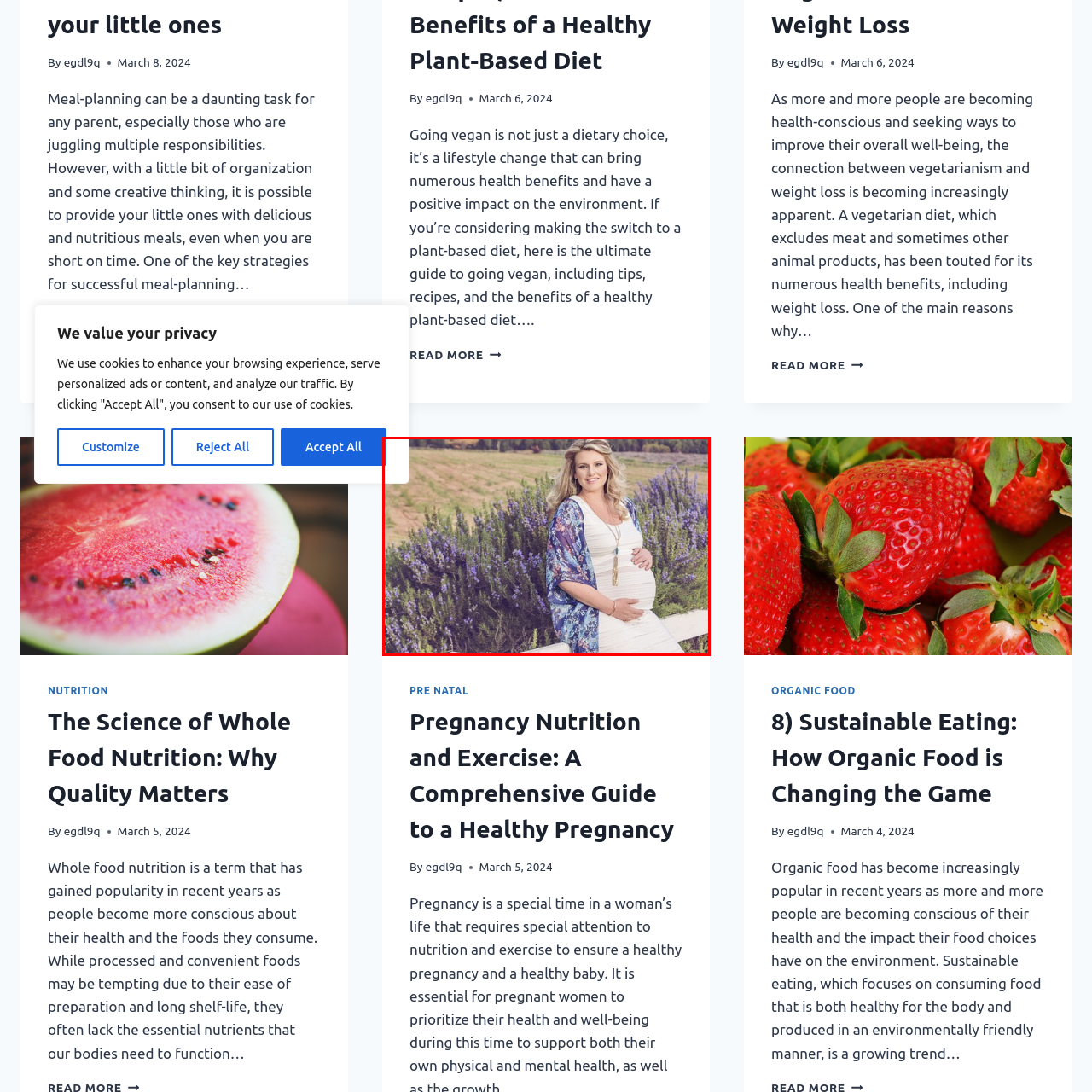Observe the content inside the red rectangle and respond to the question with one word or phrase: 
What is the woman wearing around her neck?

A long pendant necklace